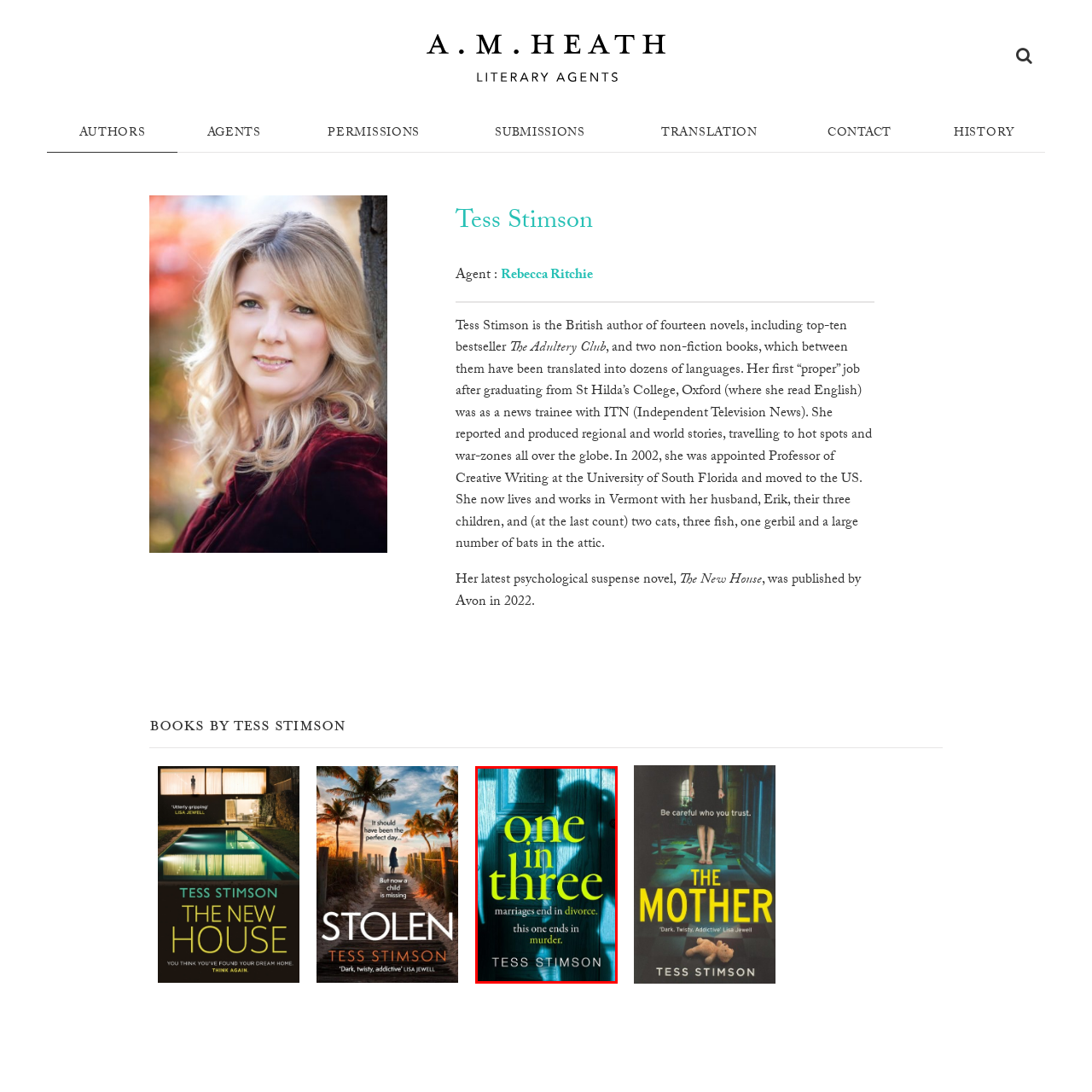Examine the portion within the green circle, What is the author's name? 
Reply succinctly with a single word or phrase.

Tess Stimson